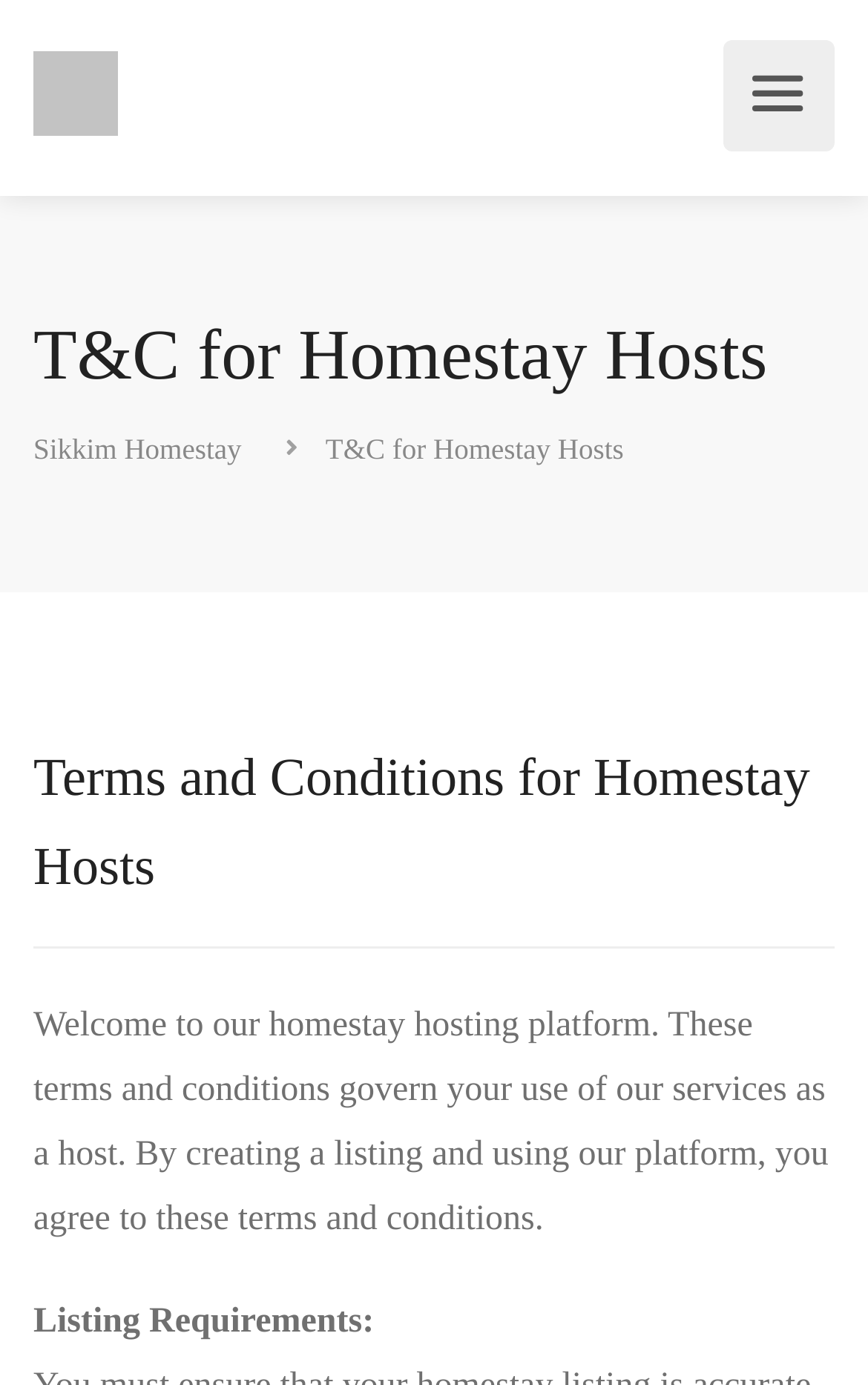Analyze and describe the webpage in a detailed narrative.

The webpage is titled "T&C for Homestay Hosts - Sikkim Homestay" and has a prominent link to "Sikkim Homestay" at the top left corner, accompanied by a small image of the same name. Below this, there is a large heading that reads "T&C for Homestay Hosts". 

Further down, there is another link to "Sikkim Homestay" followed by a heading that states "Terms and Conditions for Homestay Hosts". A horizontal separator line is placed below this heading. 

The main content of the webpage starts with a paragraph of text that explains the terms and conditions of using the homestay hosting platform, stating that by creating a listing and using the platform, the user agrees to these terms. 

Below this paragraph, there is a subheading titled "Listing Requirements:".